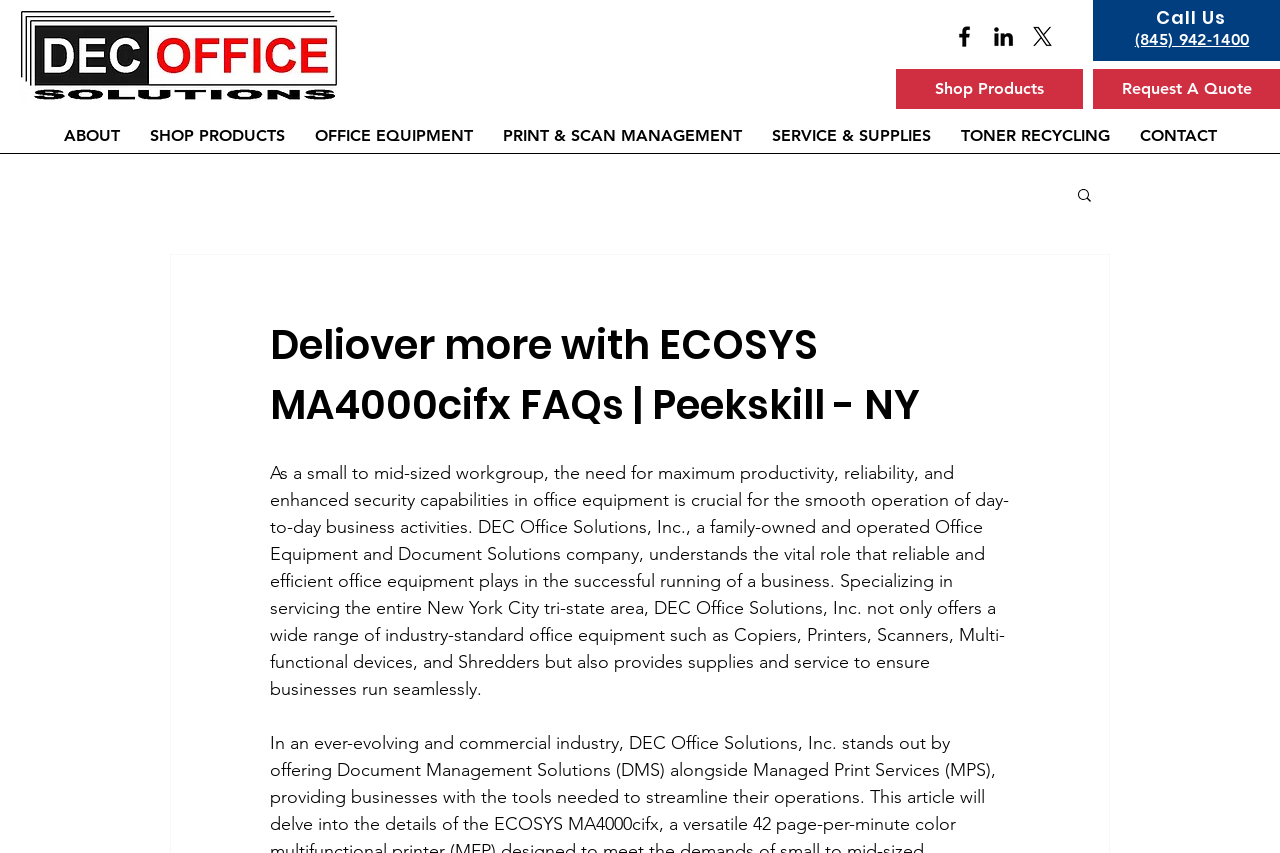What is the importance of office equipment for small to mid-sized workgroups?
Look at the image and respond with a single word or a short phrase.

Crucial for smooth operation of day-to-day business activities